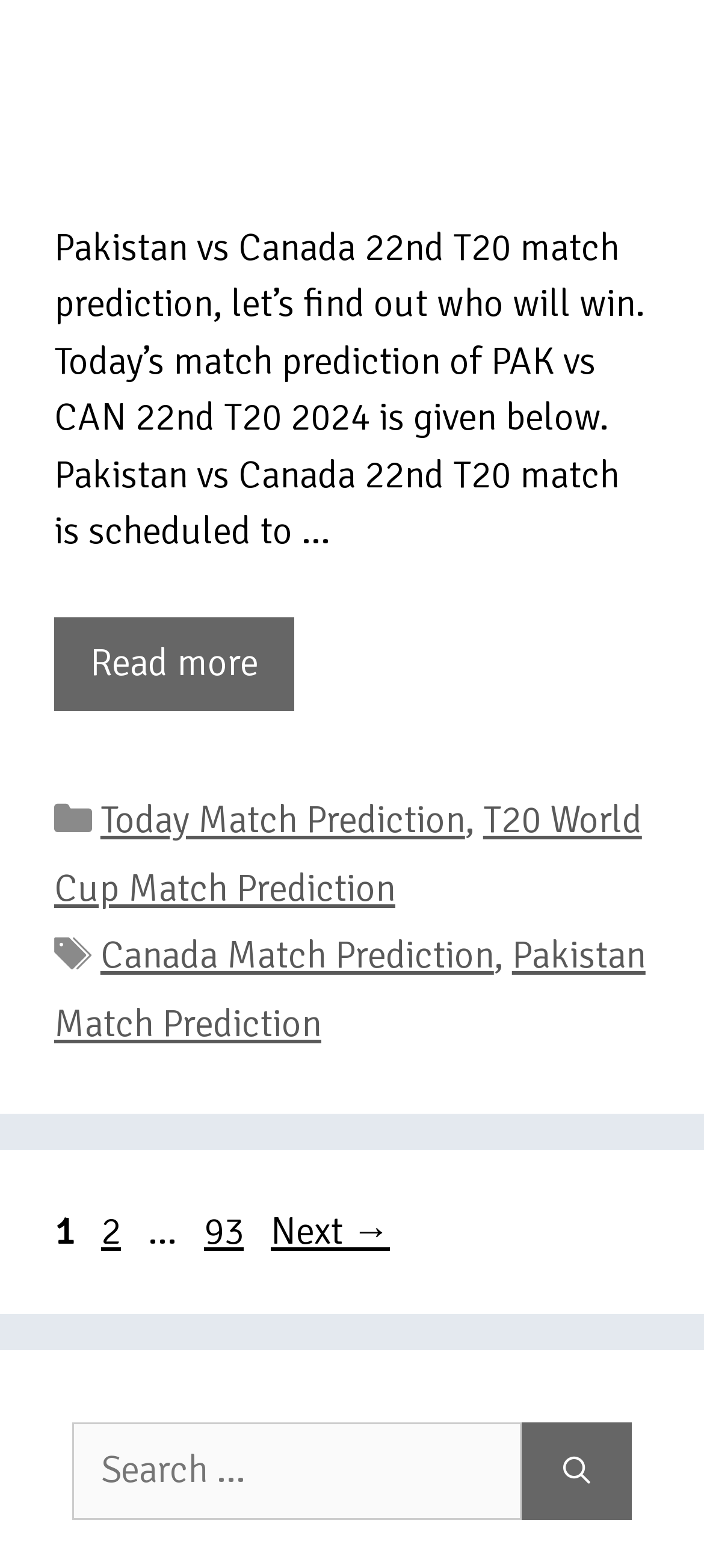Find the bounding box coordinates for the UI element that matches this description: "parent_node: Search for: aria-label="Search"".

[0.74, 0.908, 0.897, 0.969]